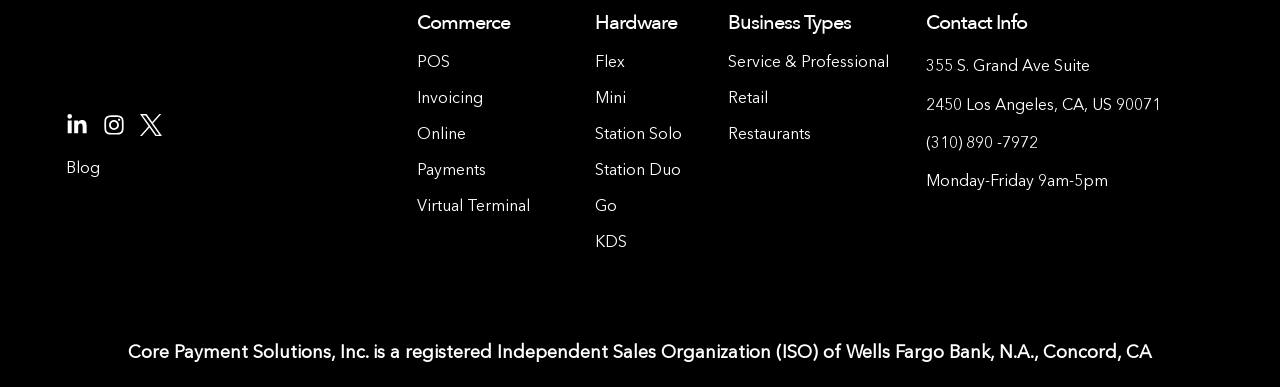What is the name of the bank associated with Core Payment Solutions?
Provide a detailed answer to the question, using the image to inform your response.

The name of the bank associated with Core Payment Solutions is Wells Fargo Bank, which is mentioned in the footer of the webpage as part of the company's registration information.